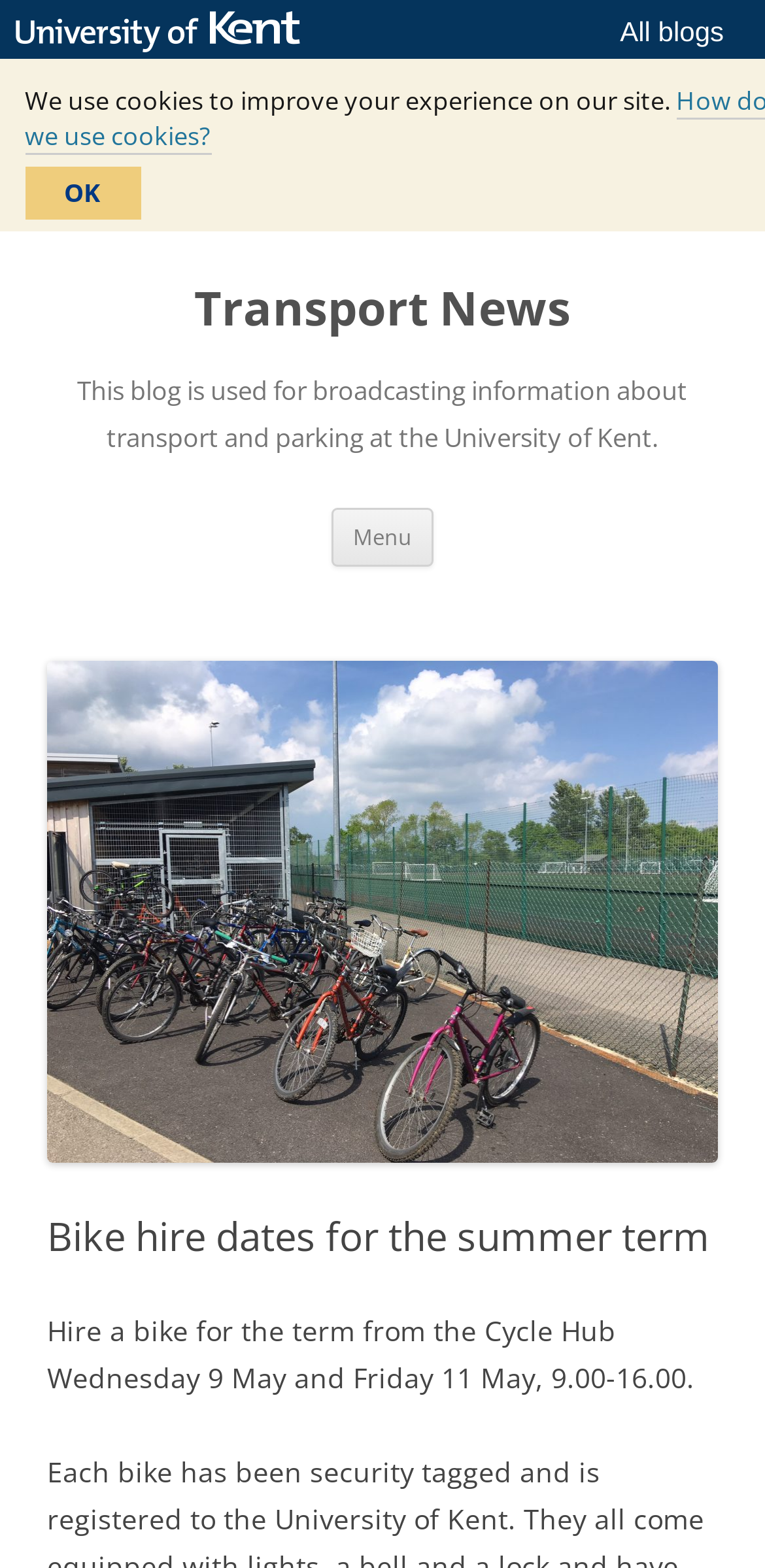Answer this question using a single word or a brief phrase:
What is the bike hire period?

Wednesday 9 May and Friday 11 May